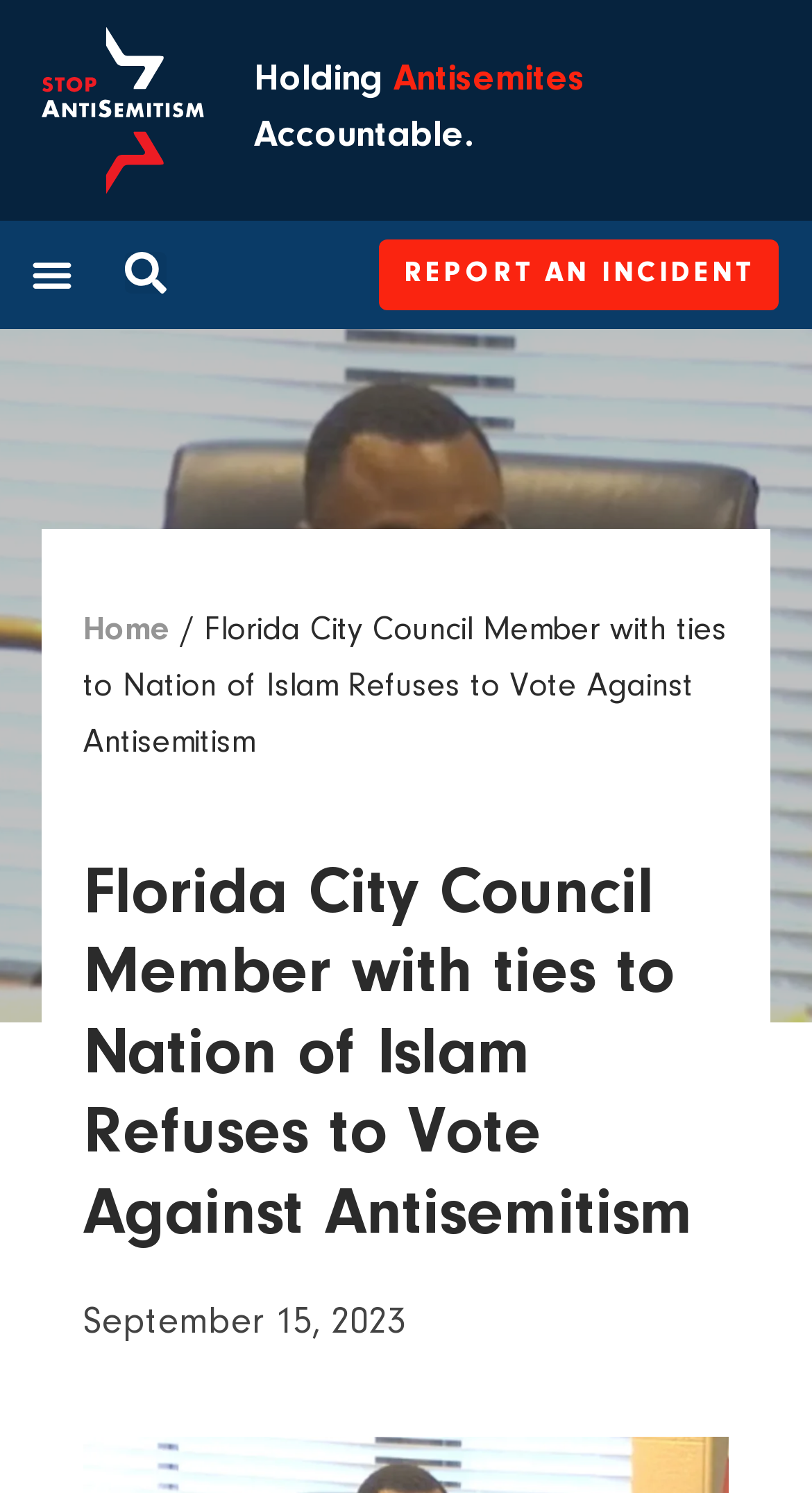Give the bounding box coordinates for the element described as: "aria-label="Advertisement" name="aswift_0" title="Advertisement"".

None